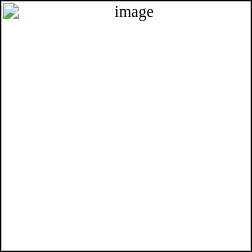Offer an in-depth description of the image.

The image presents a visual representation related to the "dhcSim" library, which is a free open-source resource designed for the dynamic simulation of complex district heating and cooling (DHC) networks. Although the specific contents of the image are not described, it is likely a schematic or diagram illustrating a section of the model as stated in the adjacent text. This library is developed to facilitate the modeling of intricate DHC systems and aims to provide a user-friendly structure that supports various custom network concepts, ranging from smaller to significantly larger networks. The surrounding context highlights the library's purpose and potential applications, emphasizing its importance in the realm of DHC systems engineering.